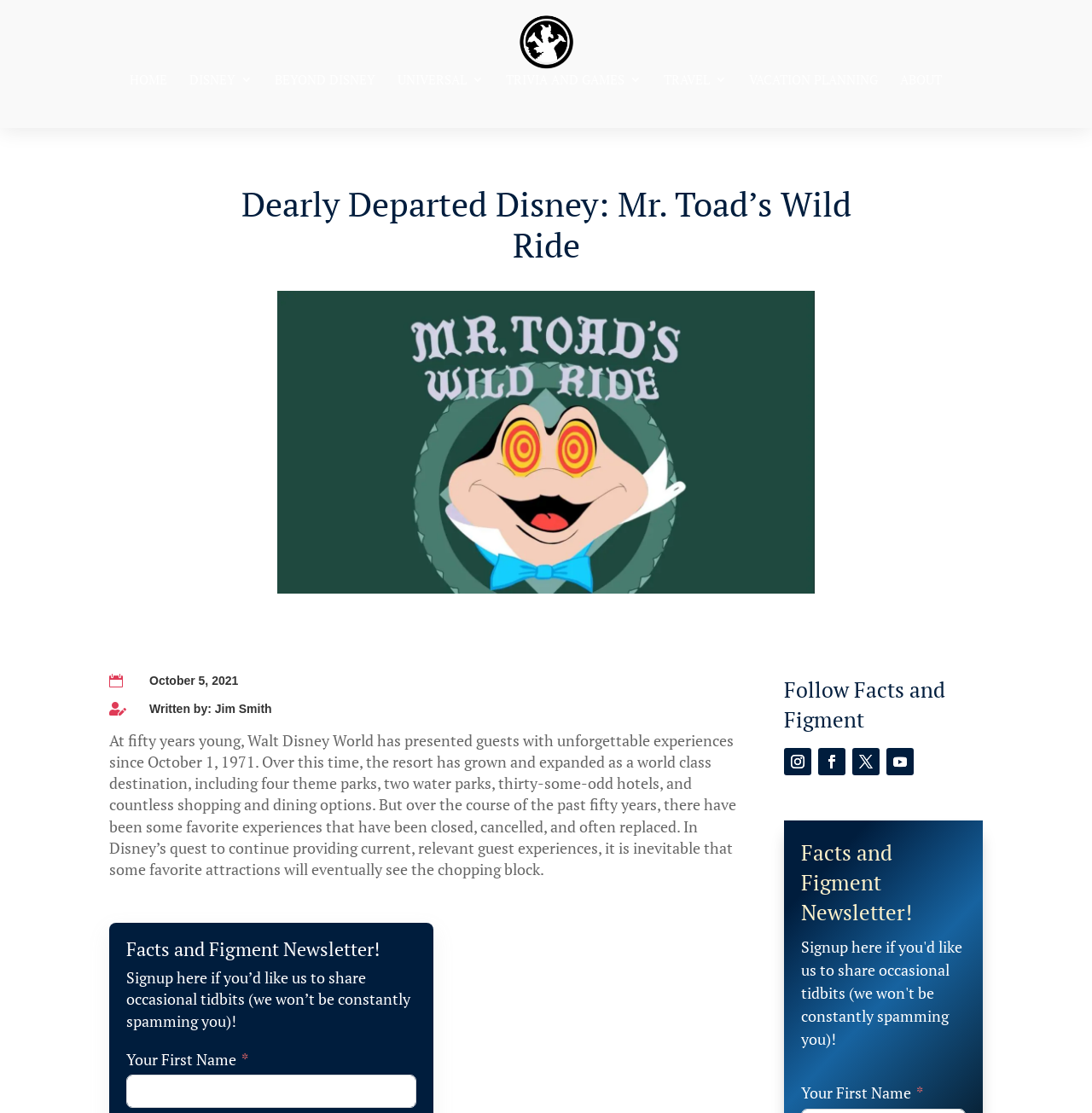Locate the bounding box coordinates of the element I should click to achieve the following instruction: "Read the article about Mr. Toad's Wild Ride".

[0.203, 0.164, 0.797, 0.246]